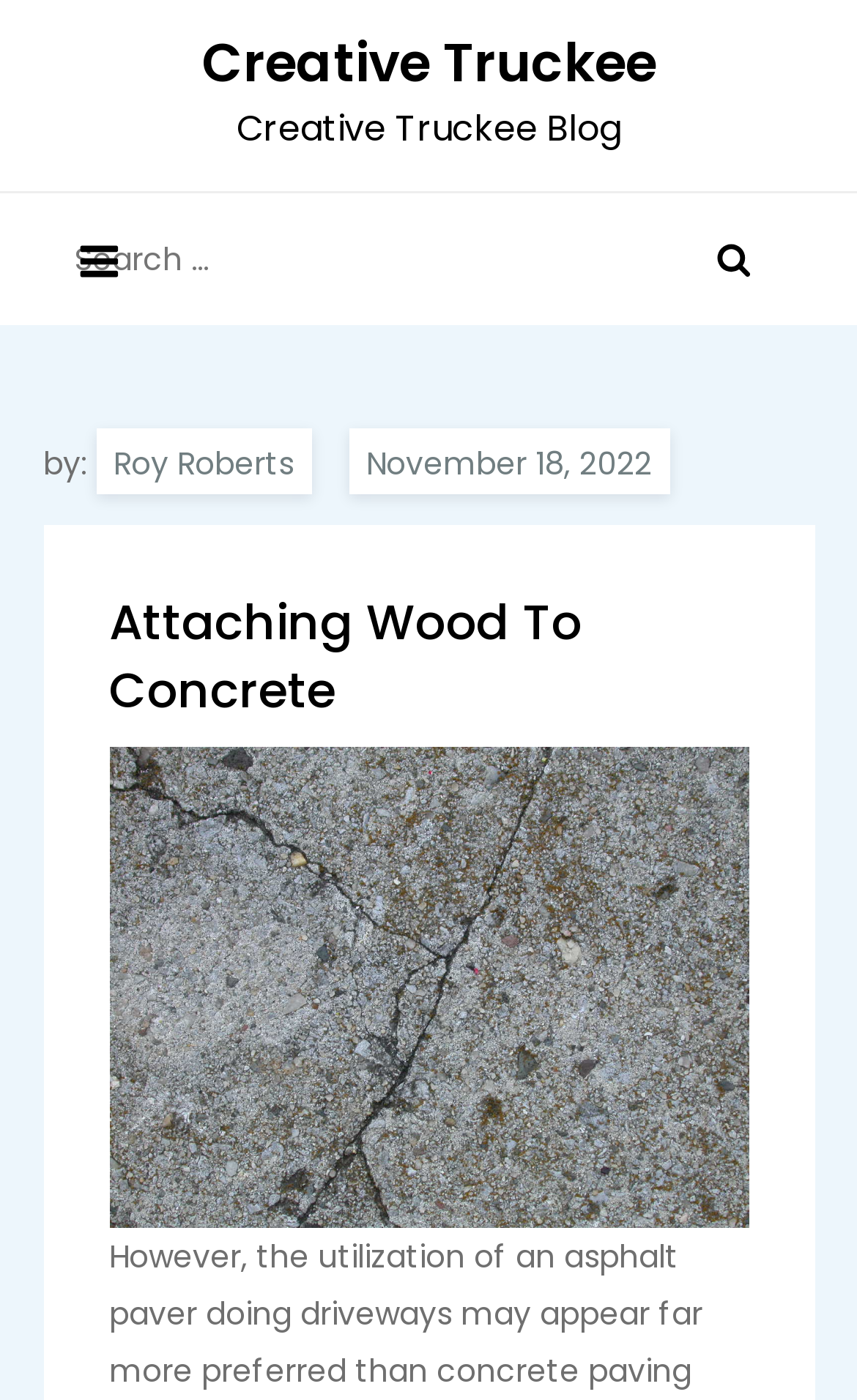What is the topic of the blog post?
Answer the question with a single word or phrase by looking at the picture.

Attaching Wood To Concrete